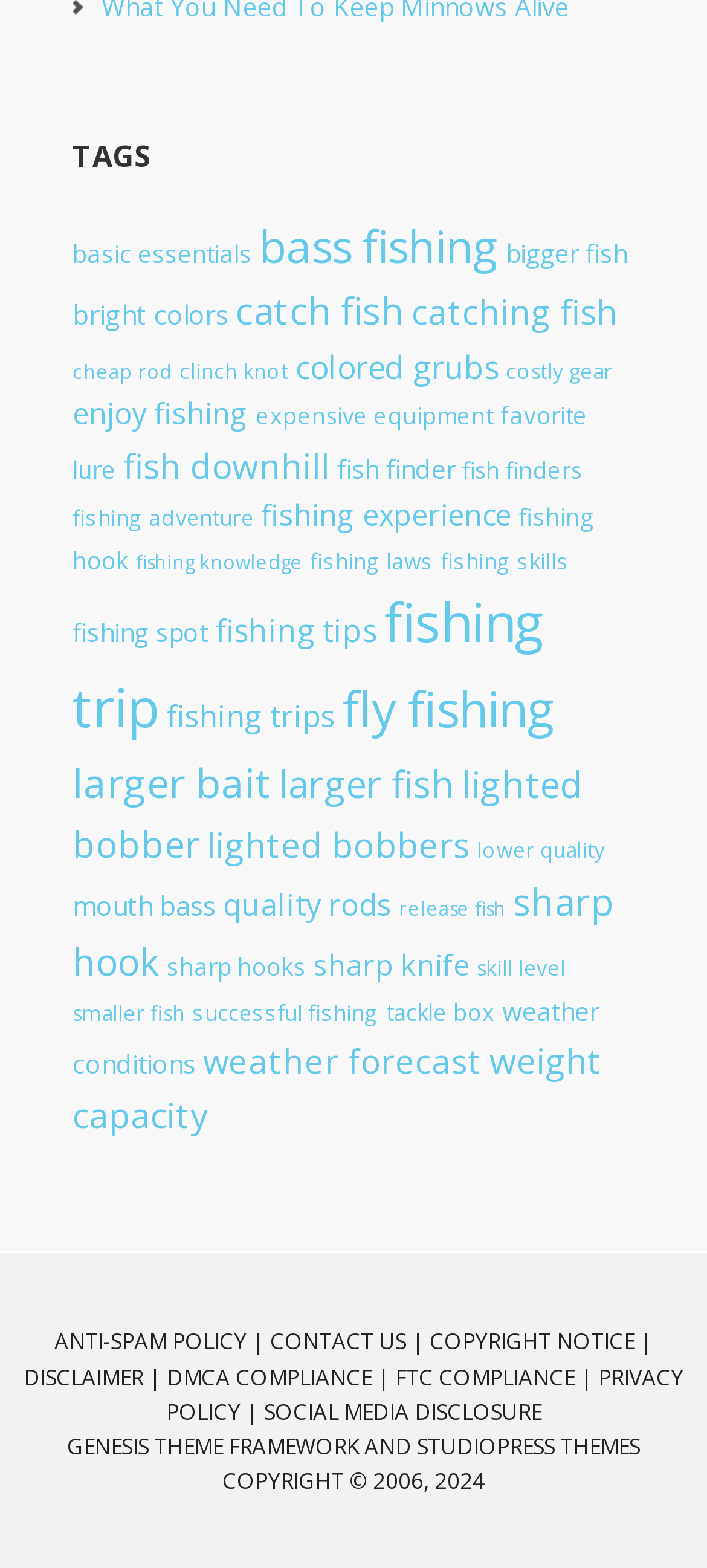What is the category of 'basic essentials'?
Give a detailed and exhaustive answer to the question.

Based on the webpage, 'basic essentials' is a link under the 'TAGS' heading, and it has 10 items. The surrounding links are related to fishing, such as 'bass fishing', 'catch fish', and 'fishing trip', which suggests that 'basic essentials' is also related to fishing.